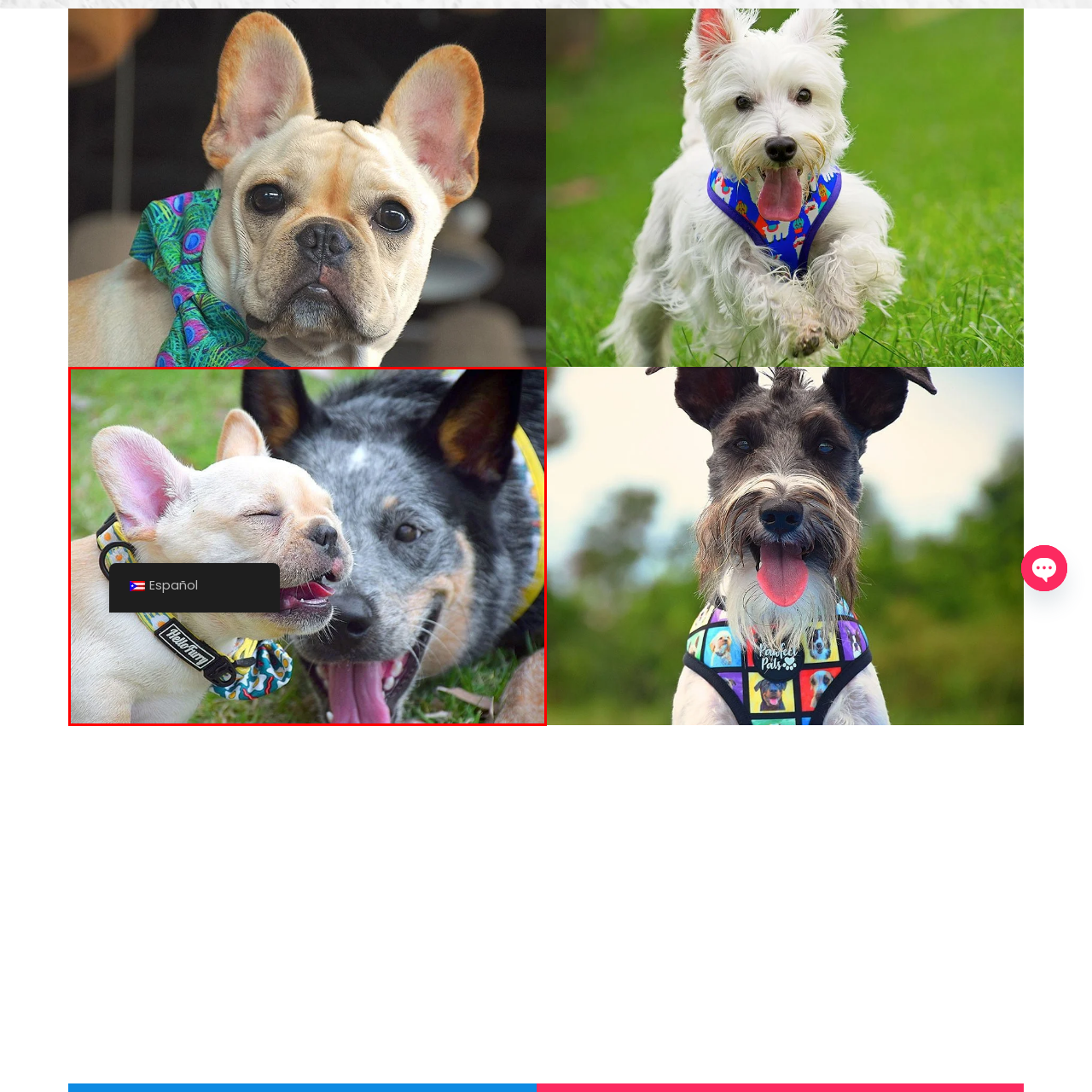Look at the area marked with a blue rectangle, What is the pattern on the French Bulldog's collar? 
Provide your answer using a single word or phrase.

fun pattern